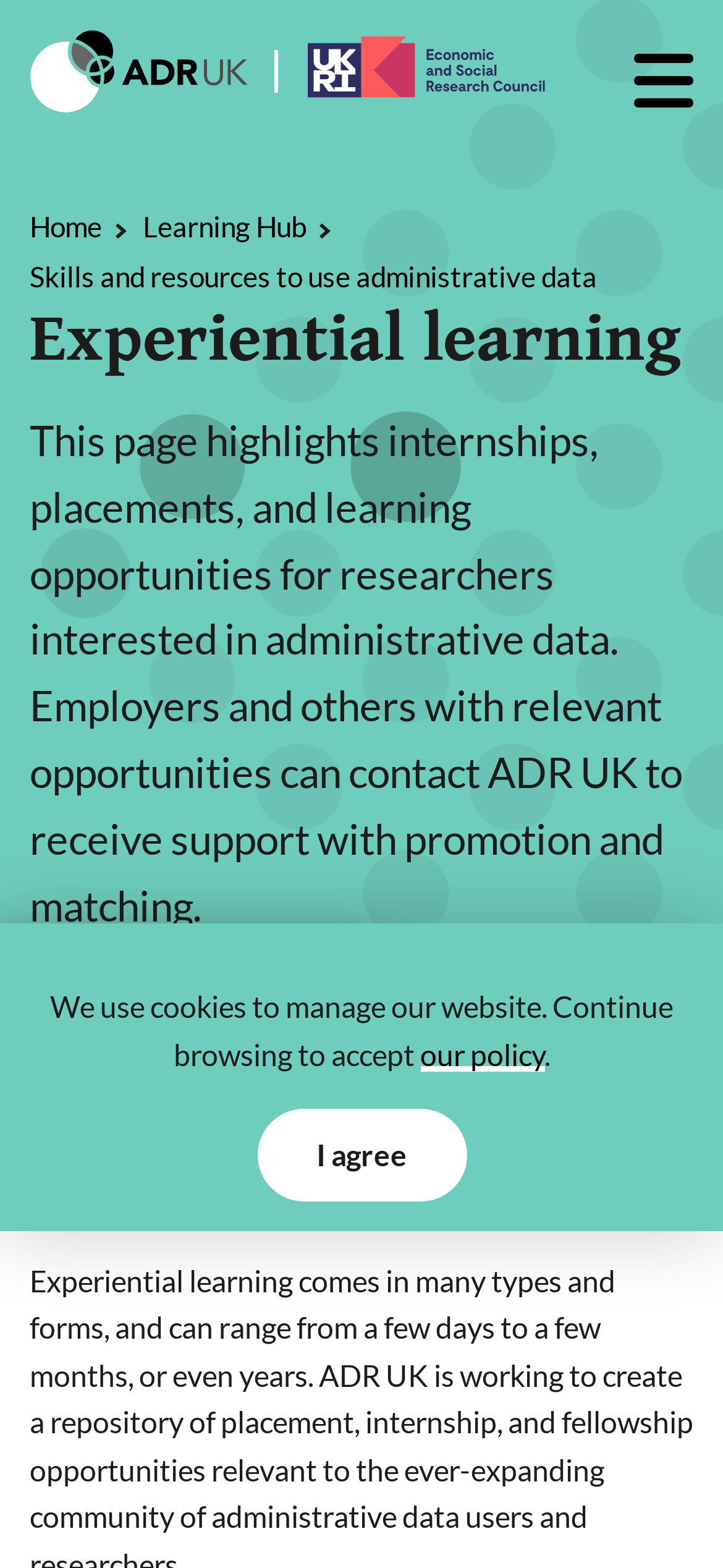Locate the bounding box coordinates of the clickable element to fulfill the following instruction: "Contact ADR UK for support with promotion and matching". Provide the coordinates as four float numbers between 0 and 1 in the format [left, top, right, bottom].

[0.041, 0.265, 0.944, 0.593]